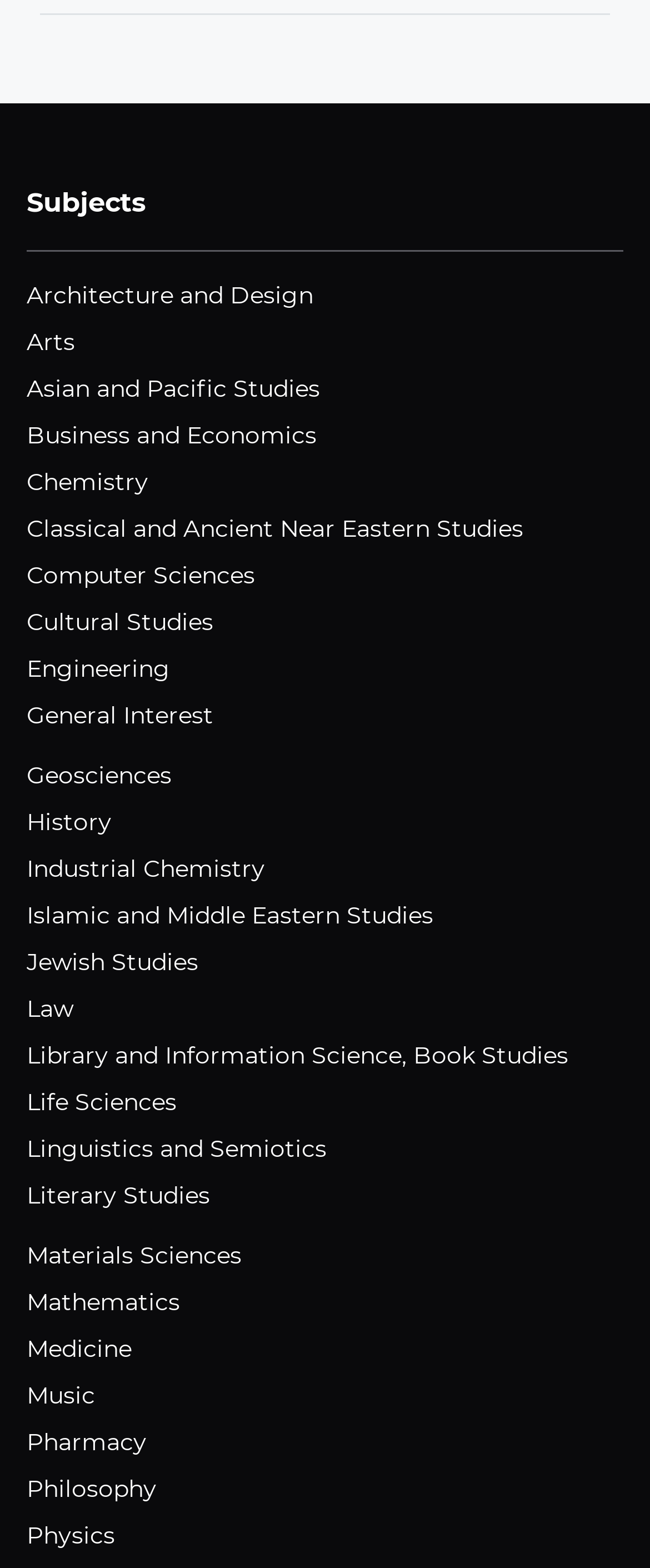Identify the bounding box coordinates of the specific part of the webpage to click to complete this instruction: "Check Congress Calendar".

[0.062, 0.256, 0.938, 0.282]